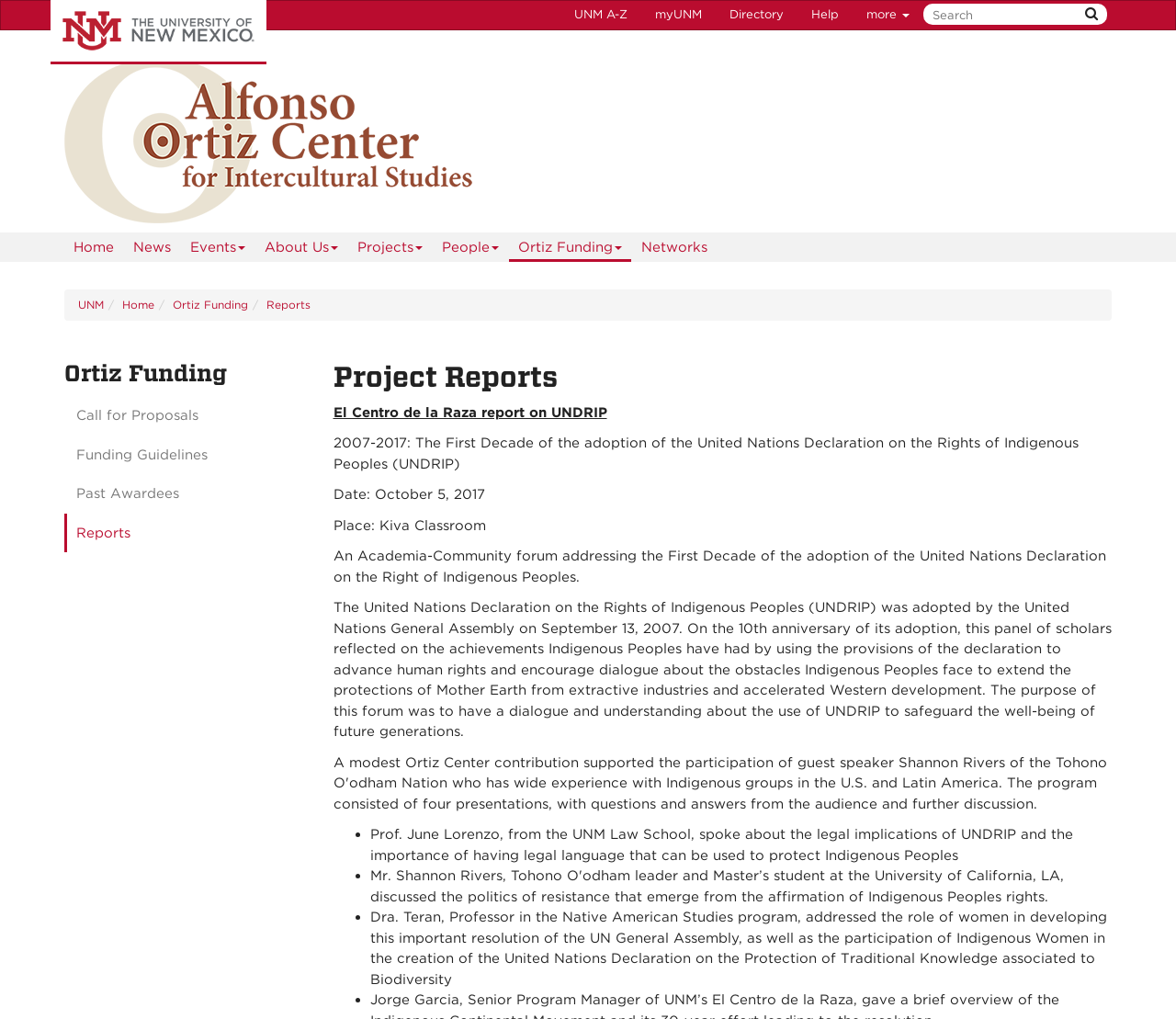What is the name of the professor who spoke about the legal implications of UNDRIP?
Based on the visual details in the image, please answer the question thoroughly.

I found the answer by looking at the StaticText element that says 'Prof. June Lorenzo, from the UNM Law School, spoke about the legal implications of UNDRIP and the importance of having legal language that can be used to protect Indigenous Peoples'.